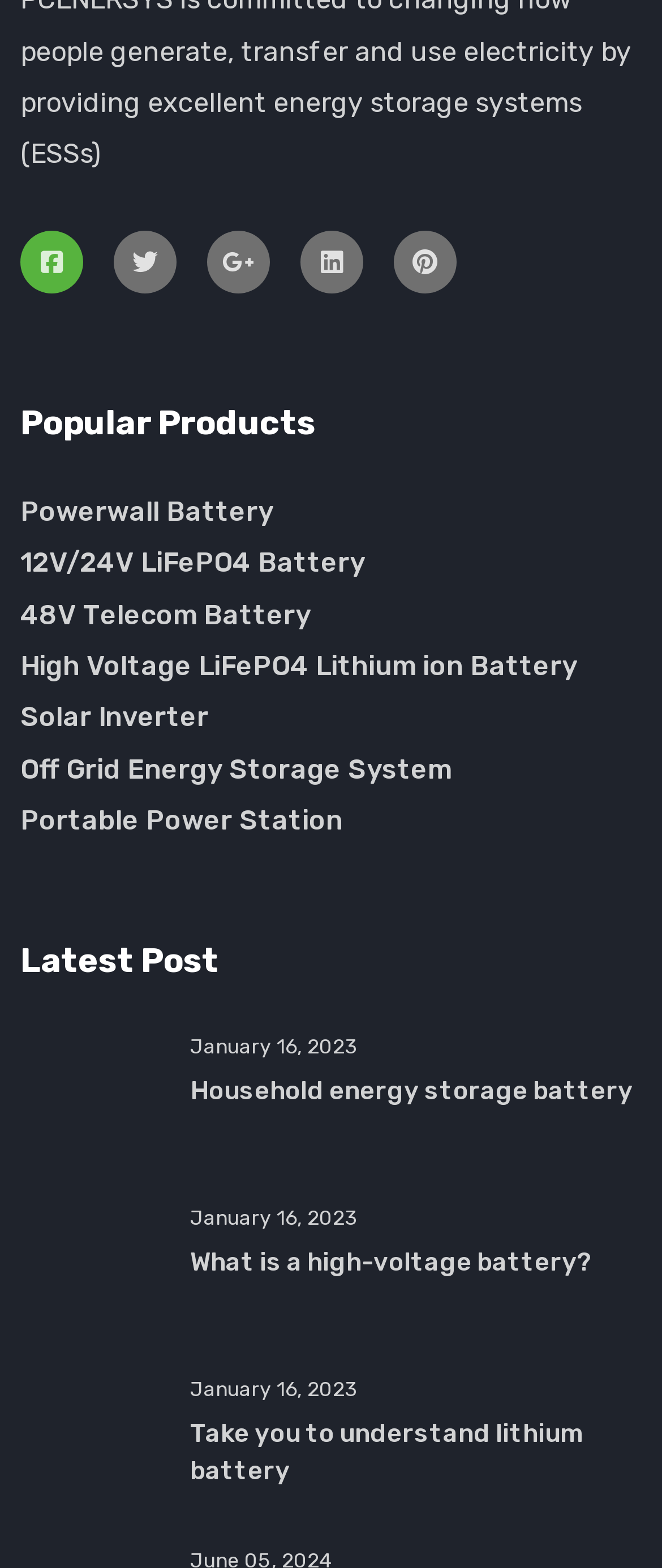Indicate the bounding box coordinates of the element that needs to be clicked to satisfy the following instruction: "Click on Powerwall Battery". The coordinates should be four float numbers between 0 and 1, i.e., [left, top, right, bottom].

[0.031, 0.316, 0.413, 0.336]